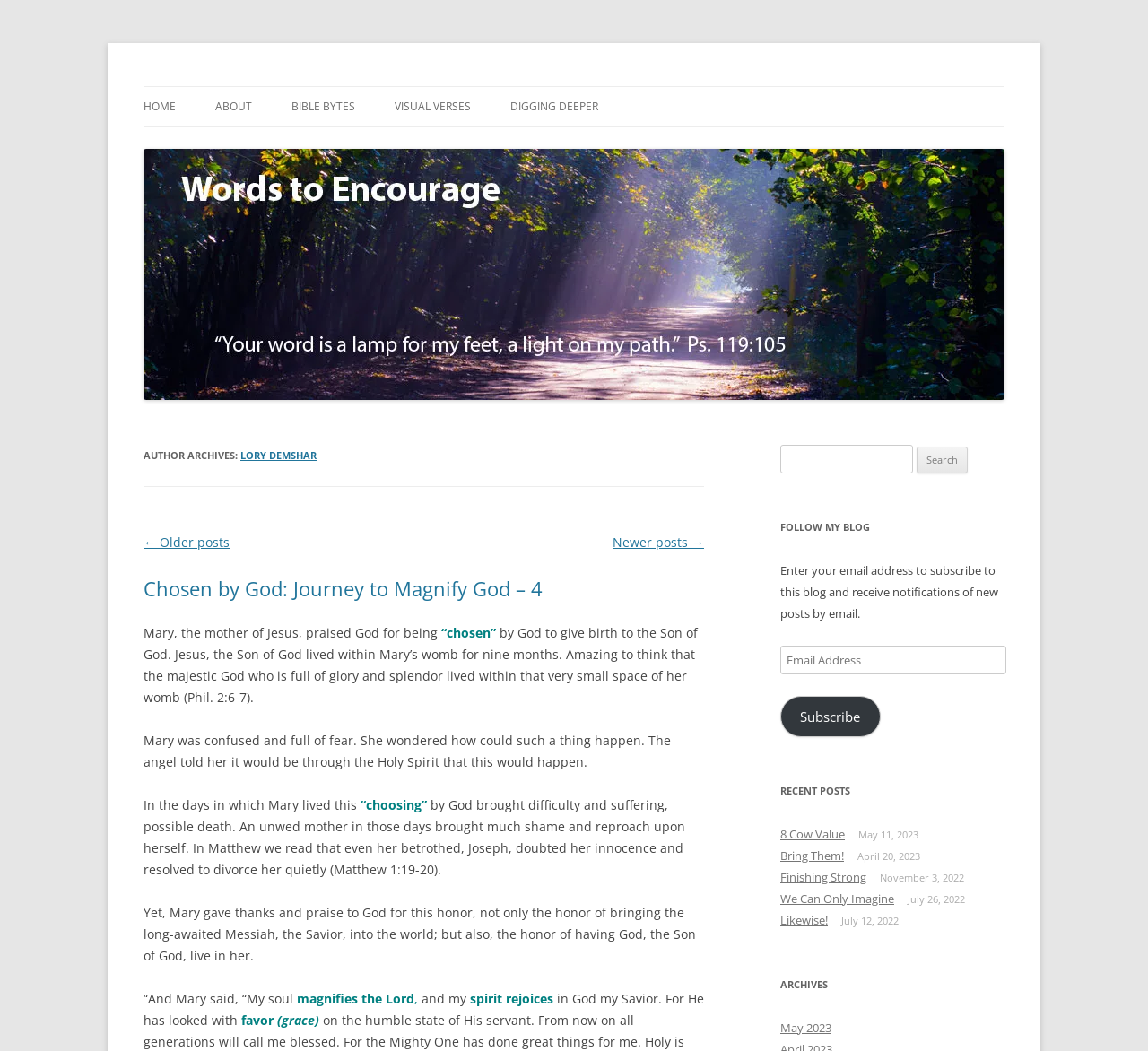Give an in-depth explanation of the webpage layout and content.

The webpage is titled "Lory Demshar | Words To Encourage | Page 2" and appears to be a blog or personal website focused on inspirational and spiritual content. 

At the top of the page, there is a heading that reads "Words To Encourage" with a link to the same title. Below this, there is a quote from Psalm 119:105, "Your word is a lamp for my feet, a light on my path." 

The main navigation menu is located below the quote, with links to "HOME", "ABOUT", "BIBLE BYTES", "VISUAL VERSES", "DIGGING DEEPER", and other categories. 

The main content area of the page is divided into several sections. The first section appears to be a blog post titled "Chosen by God: Journey to Magnify God – 4". This post includes a passage of text that discusses Mary, the mother of Jesus, and her response to being chosen by God to give birth to the Son of God. The text also includes several quotes from the Bible.

Below the blog post, there are links to older and newer posts, as well as a section titled "Post navigation". 

To the right of the main content area, there is a sidebar with several sections. The first section is a search bar with a label "Search for:". Below this, there is a section titled "FOLLOW MY BLOG" where visitors can enter their email address to subscribe to the blog and receive notifications of new posts. 

Further down the sidebar, there is a section titled "RECENT POSTS" that lists several recent blog posts with their titles and dates. Below this, there is a section titled "ARCHIVES" that lists links to archived blog posts by month.

Throughout the page, there are several links and headings that provide navigation and organization to the content. The overall layout is clean and easy to follow, with a clear focus on the inspirational and spiritual content.